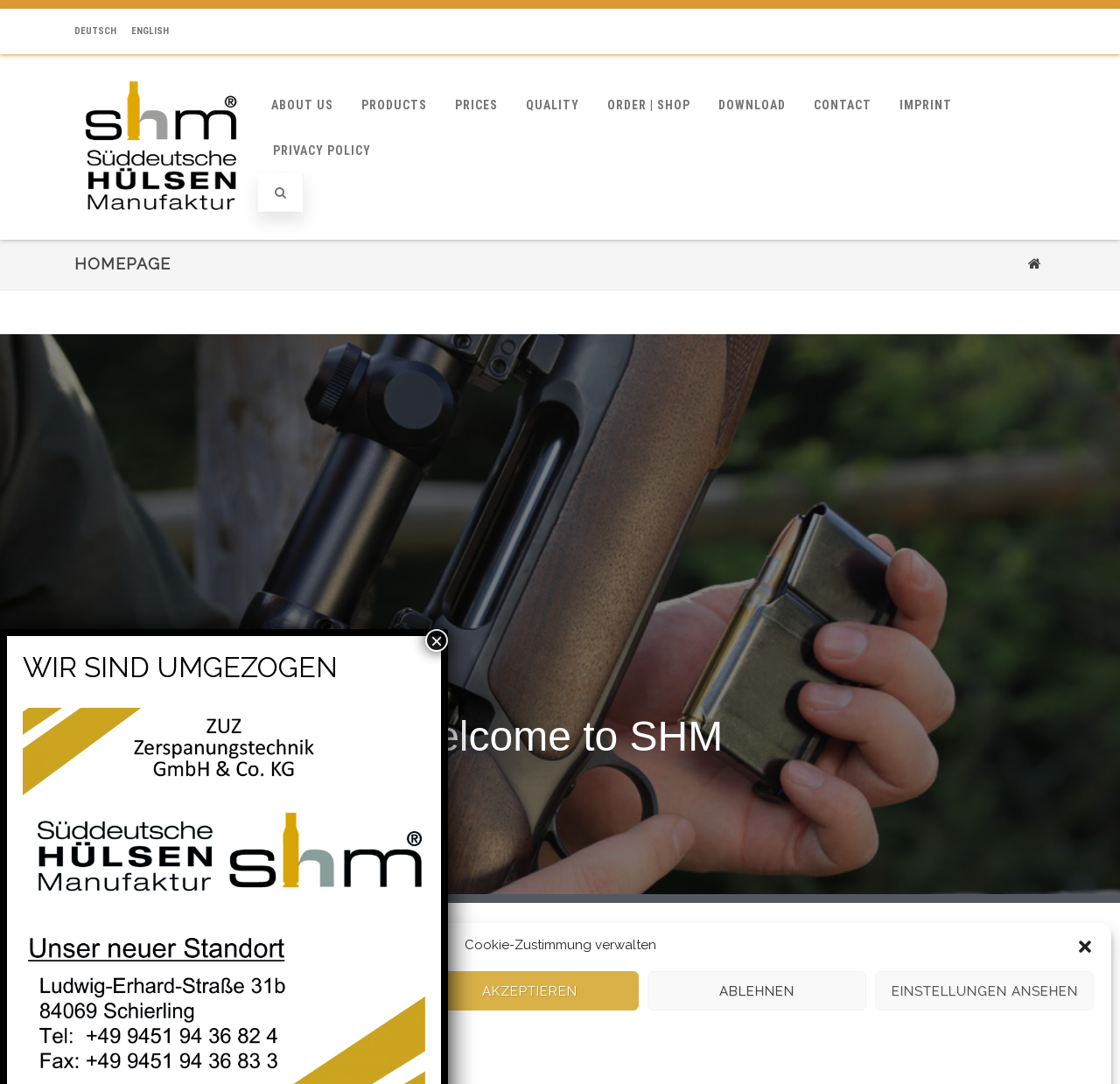What is the theme of the website?
Based on the image, provide your answer in one word or phrase.

Cartridge case manufactory